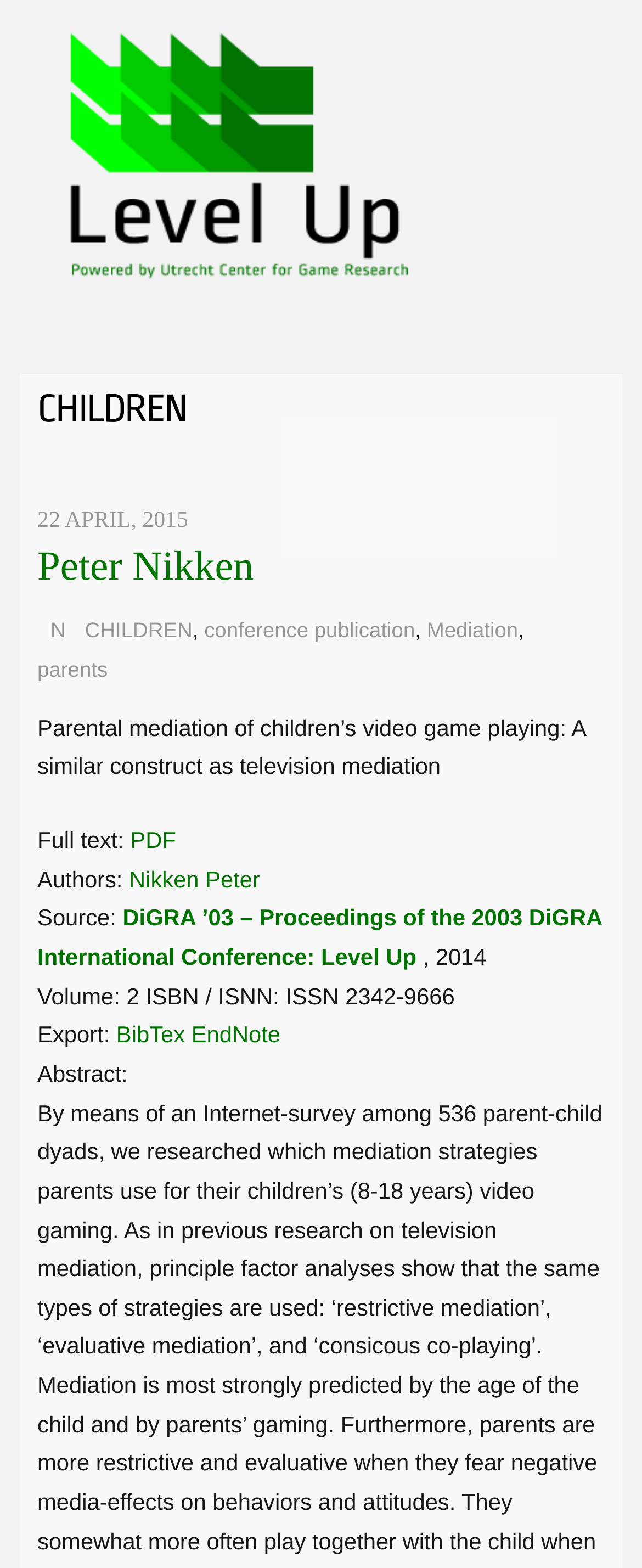Determine the bounding box coordinates for the clickable element to execute this instruction: "Export the citation in BibTex format". Provide the coordinates as four float numbers between 0 and 1, i.e., [left, top, right, bottom].

[0.181, 0.651, 0.288, 0.668]